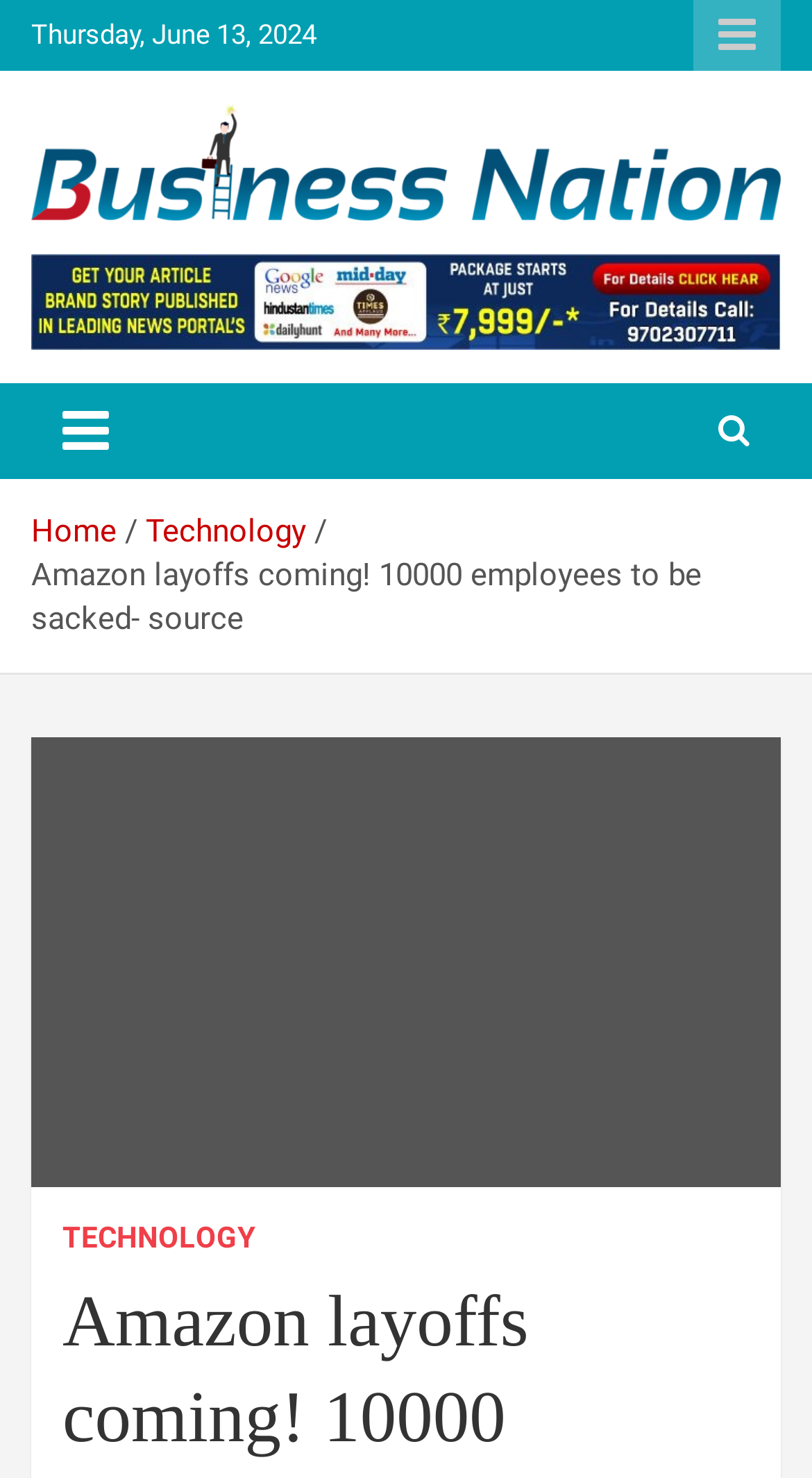Identify the first-level heading on the webpage and generate its text content.

Amazon layoffs coming! 10000 employees to be sacked- source